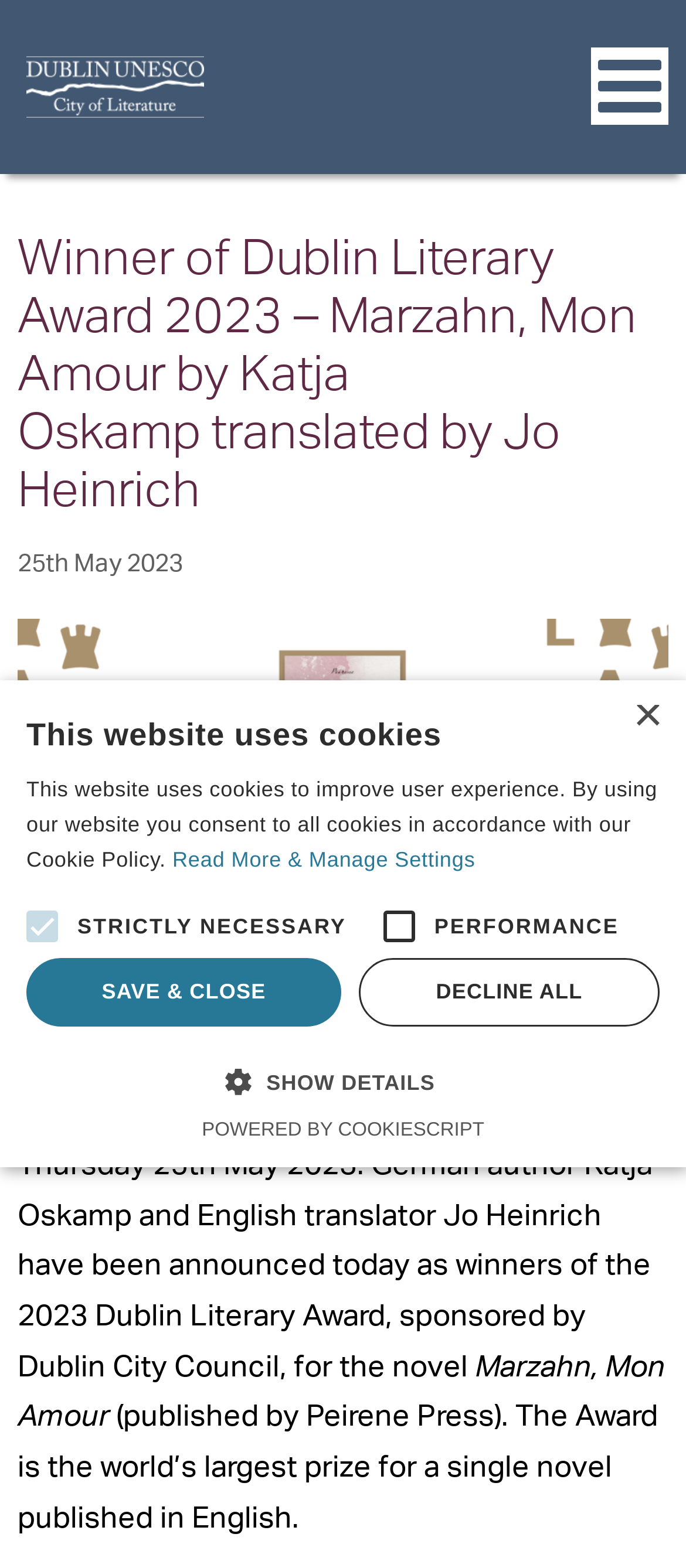Who is the winner of the 2023 Dublin Literary Award?
Look at the screenshot and respond with a single word or phrase.

Katja Oskamp and Jo Heinrich